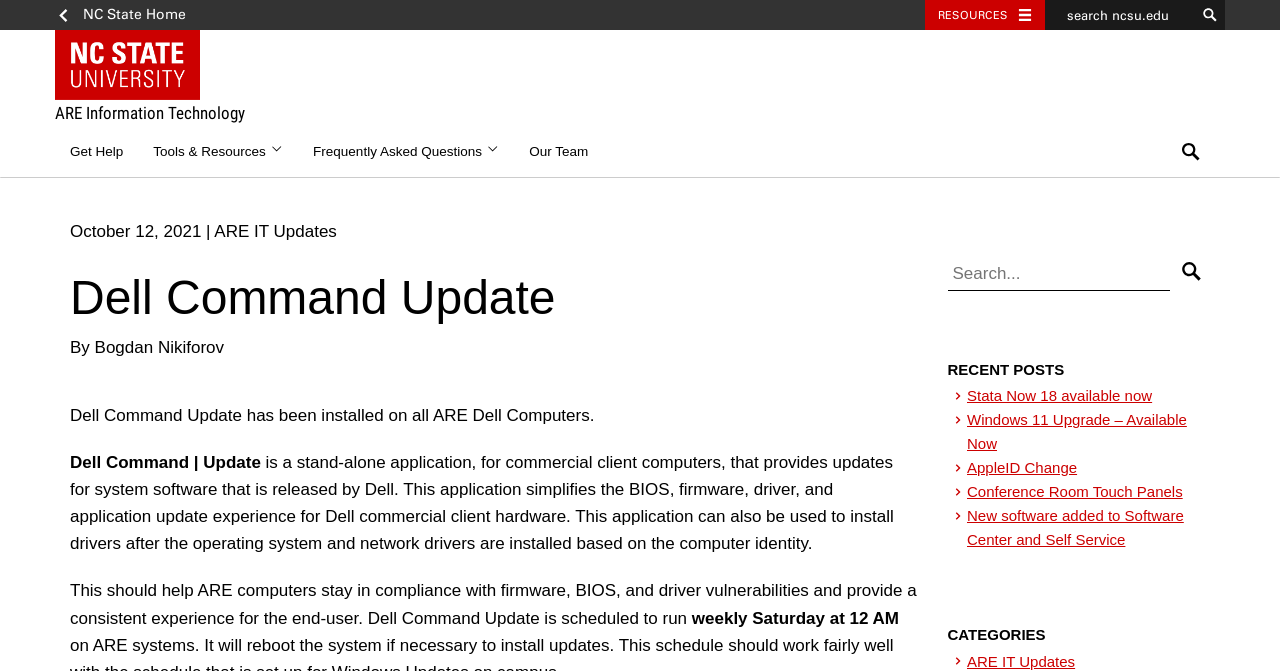What is the name of the organization associated with this webpage? Please answer the question using a single word or phrase based on the image.

NC State ARE Information Technology